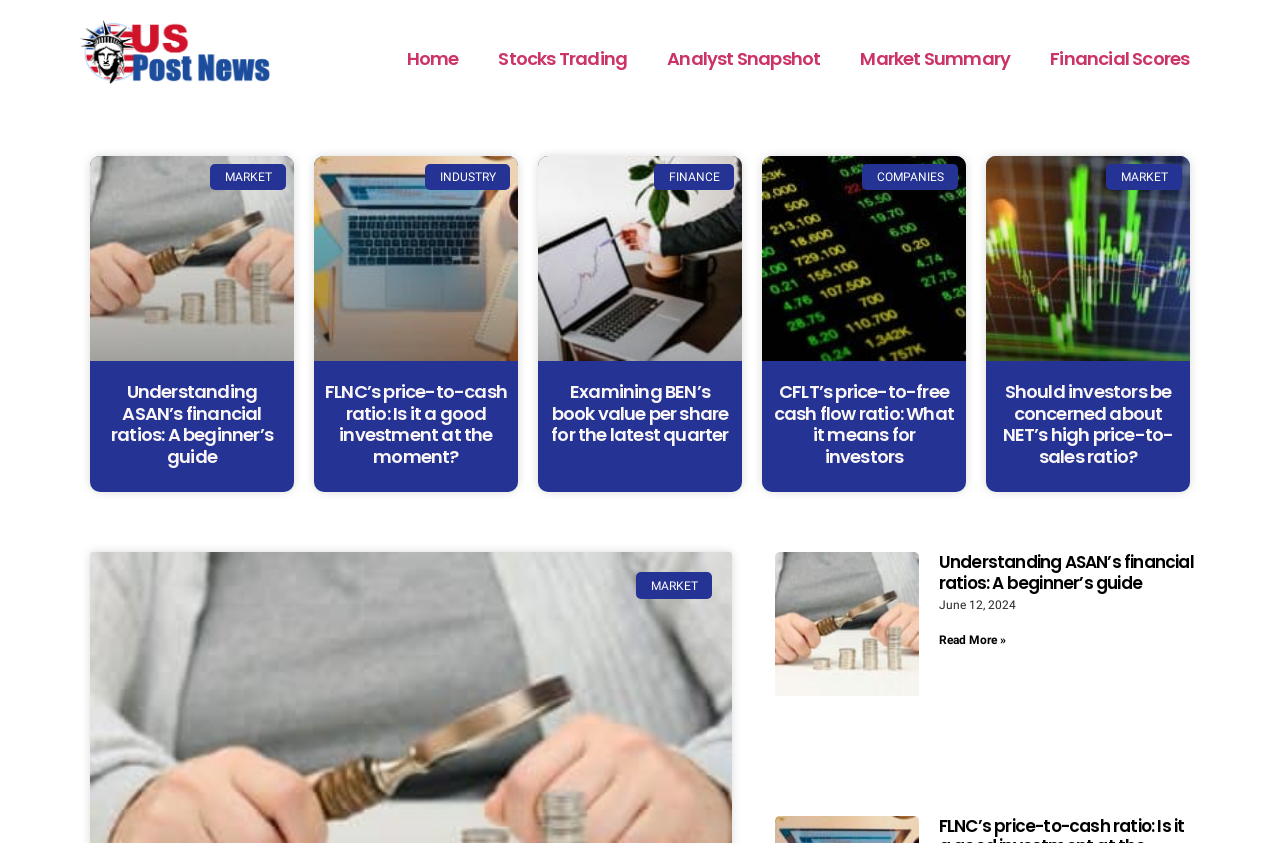Find the bounding box of the UI element described as: "Analyst Snapshot". The bounding box coordinates should be given as four float values between 0 and 1, i.e., [left, top, right, bottom].

[0.506, 0.043, 0.657, 0.097]